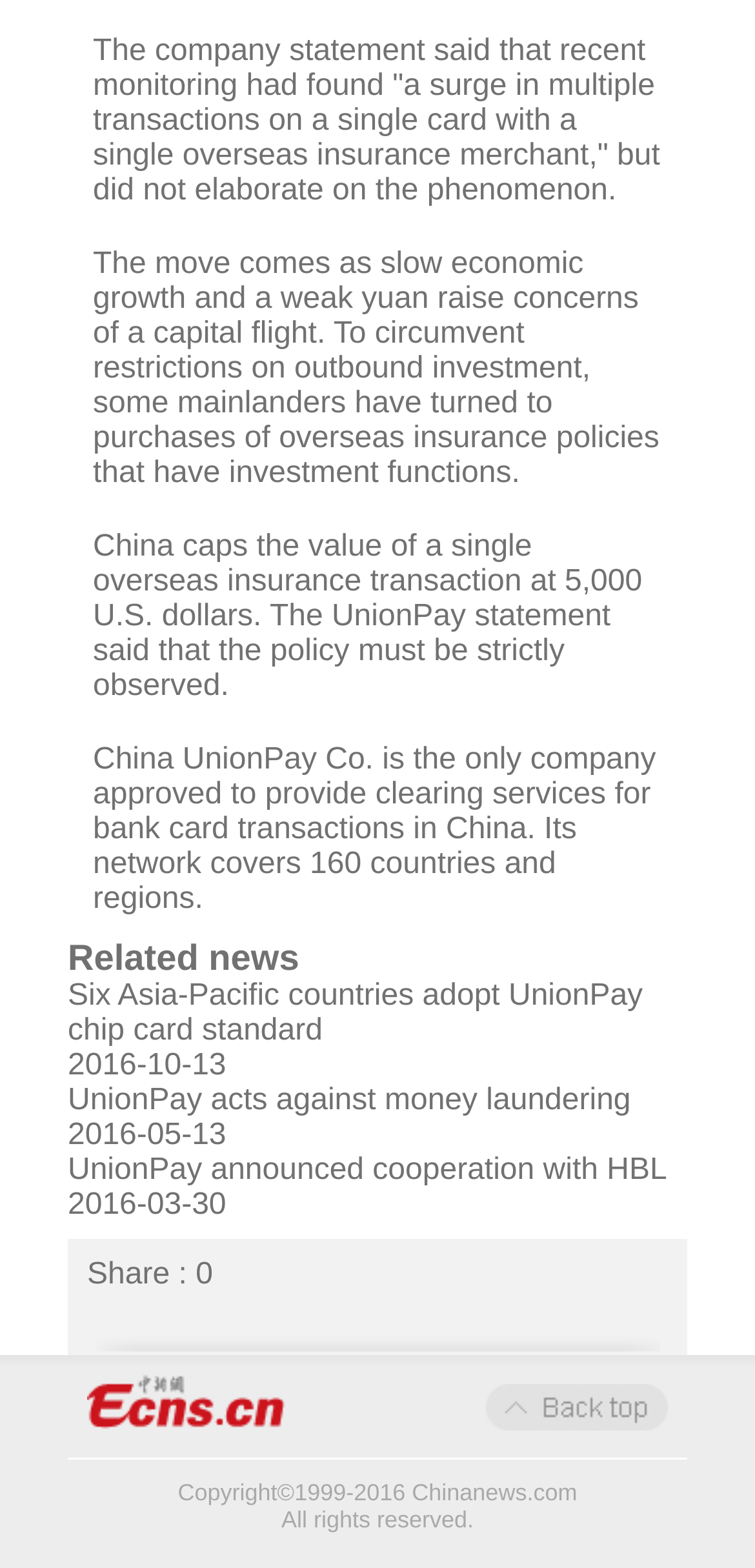What is the copyright year range of Chinanews.com?
Please provide a detailed and comprehensive answer to the question.

The copyright year range of Chinanews.com is 1999-2016, as stated at the bottom of the webpage.